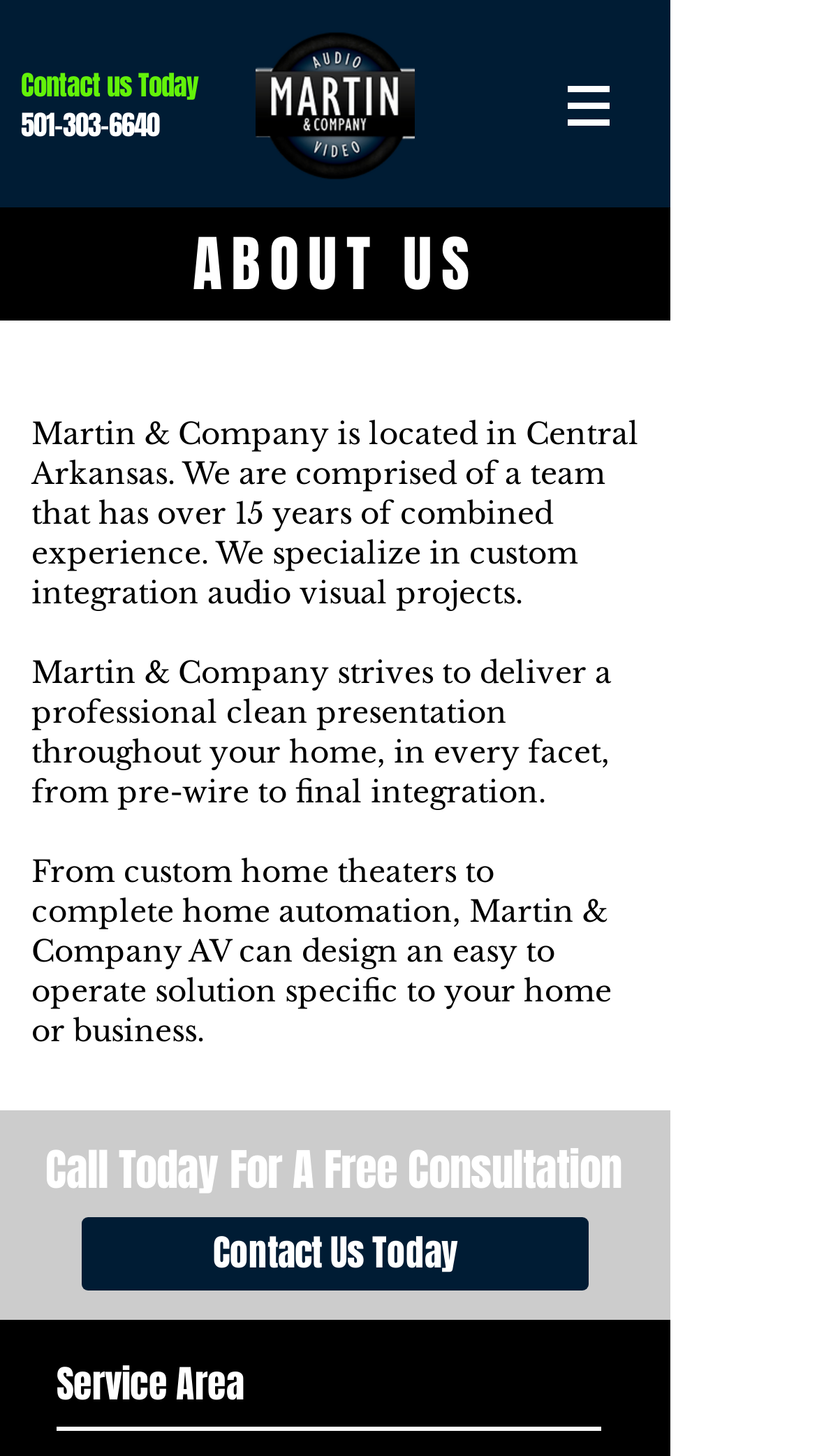Given the webpage screenshot, identify the bounding box of the UI element that matches this description: "Contact Us Today".

[0.1, 0.836, 0.721, 0.886]